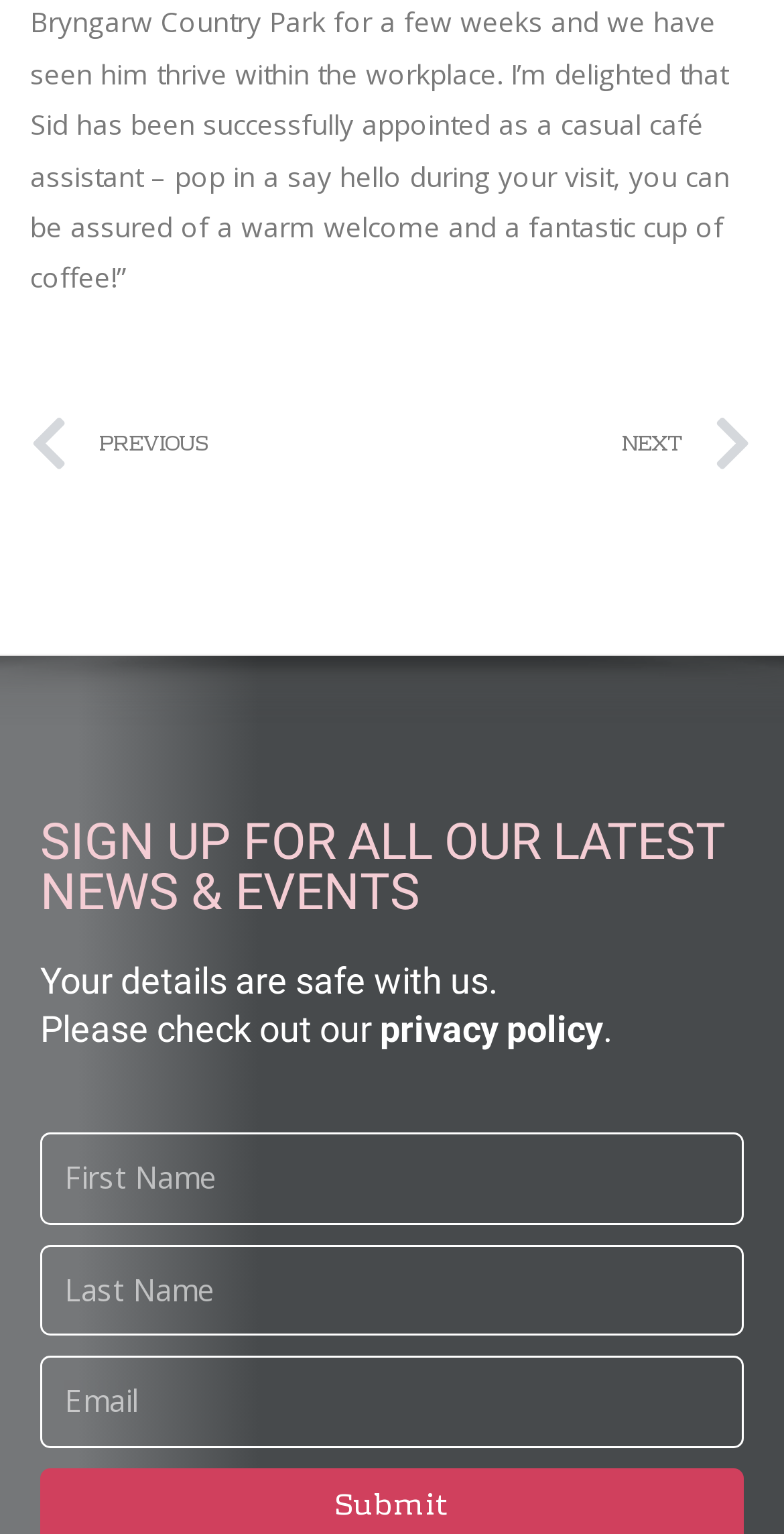What is the position of the 'Prev PREVIOUS' link on the webpage?
Please answer the question with as much detail as possible using the screenshot.

Based on the bounding box coordinates [0.038, 0.255, 0.499, 0.328], the 'Prev PREVIOUS' link is located at the top left of the webpage.